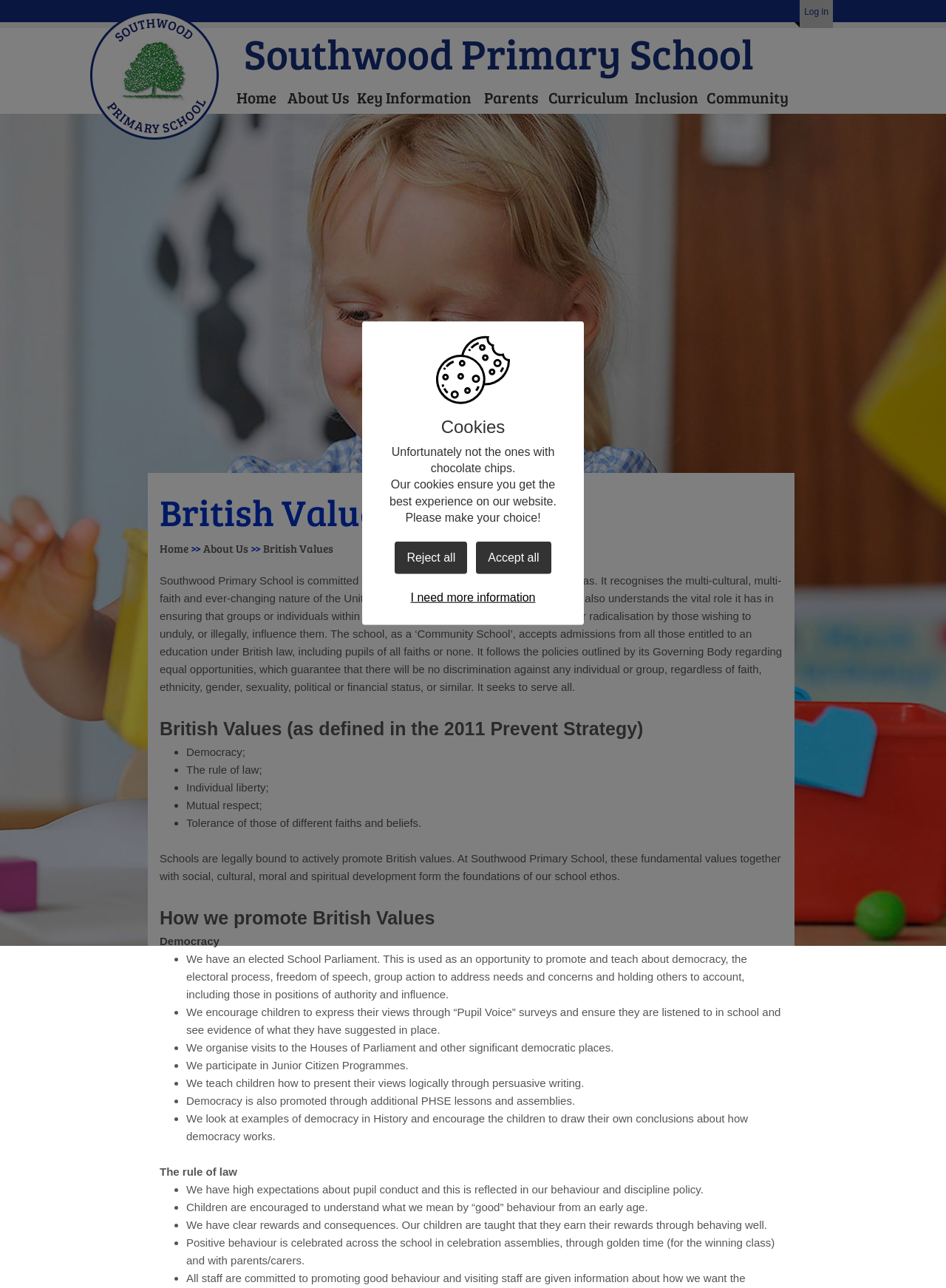Identify the bounding box coordinates for the element you need to click to achieve the following task: "View 'About Us' information". The coordinates must be four float values ranging from 0 to 1, formatted as [left, top, right, bottom].

[0.215, 0.42, 0.262, 0.431]